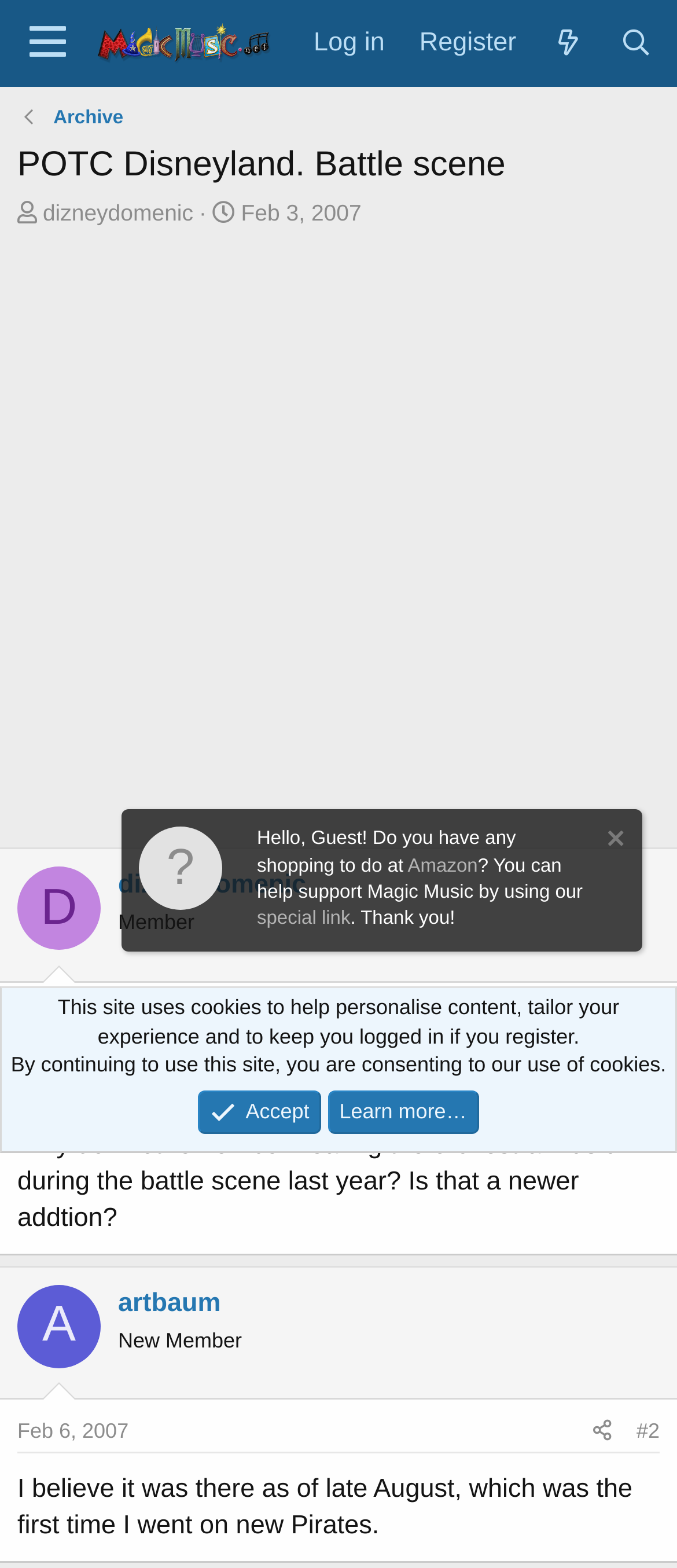Identify the primary heading of the webpage and provide its text.

POTC Disneyland. Battle scene